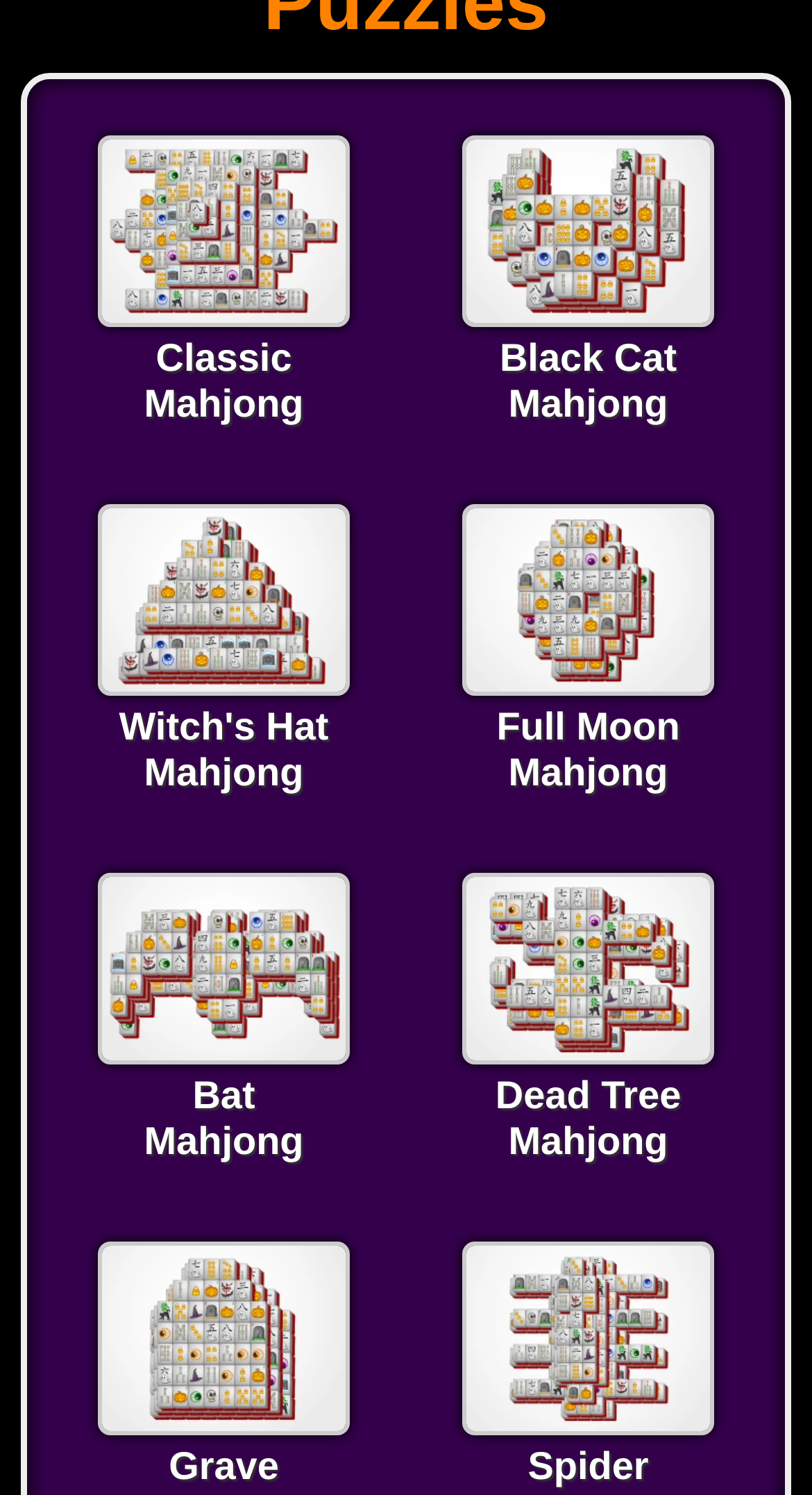Locate the bounding box coordinates for the element described below: "SpiderMahjong". The coordinates must be four float values between 0 and 1, formatted as [left, top, right, bottom].

[0.569, 0.941, 0.88, 0.965]